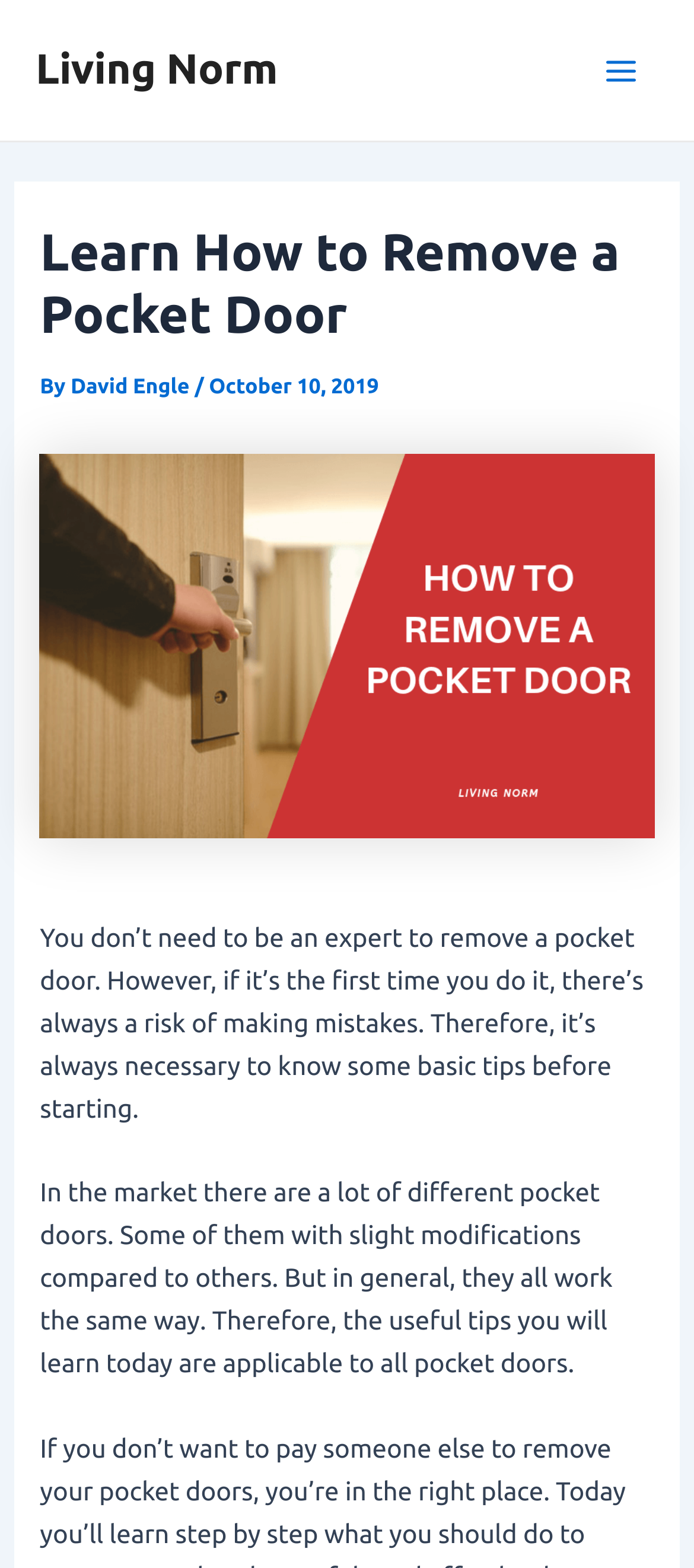Who wrote the article?
Give a thorough and detailed response to the question.

The author's name is mentioned in the header section of the webpage, specifically in the line 'By David Engle'.